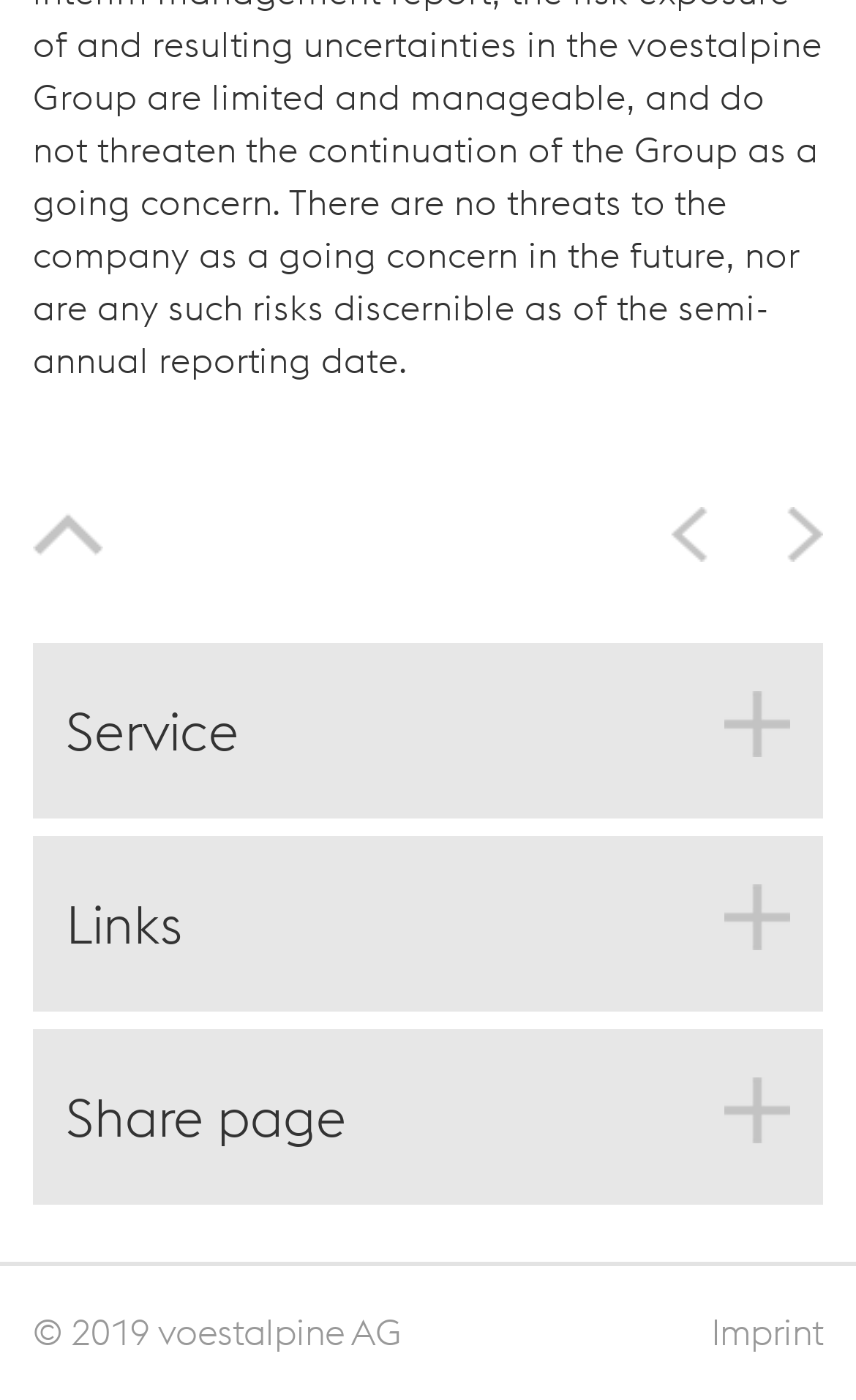Find the bounding box coordinates of the clickable element required to execute the following instruction: "send mail". Provide the coordinates as four float numbers between 0 and 1, i.e., [left, top, right, bottom].

[0.438, 0.861, 0.49, 0.892]